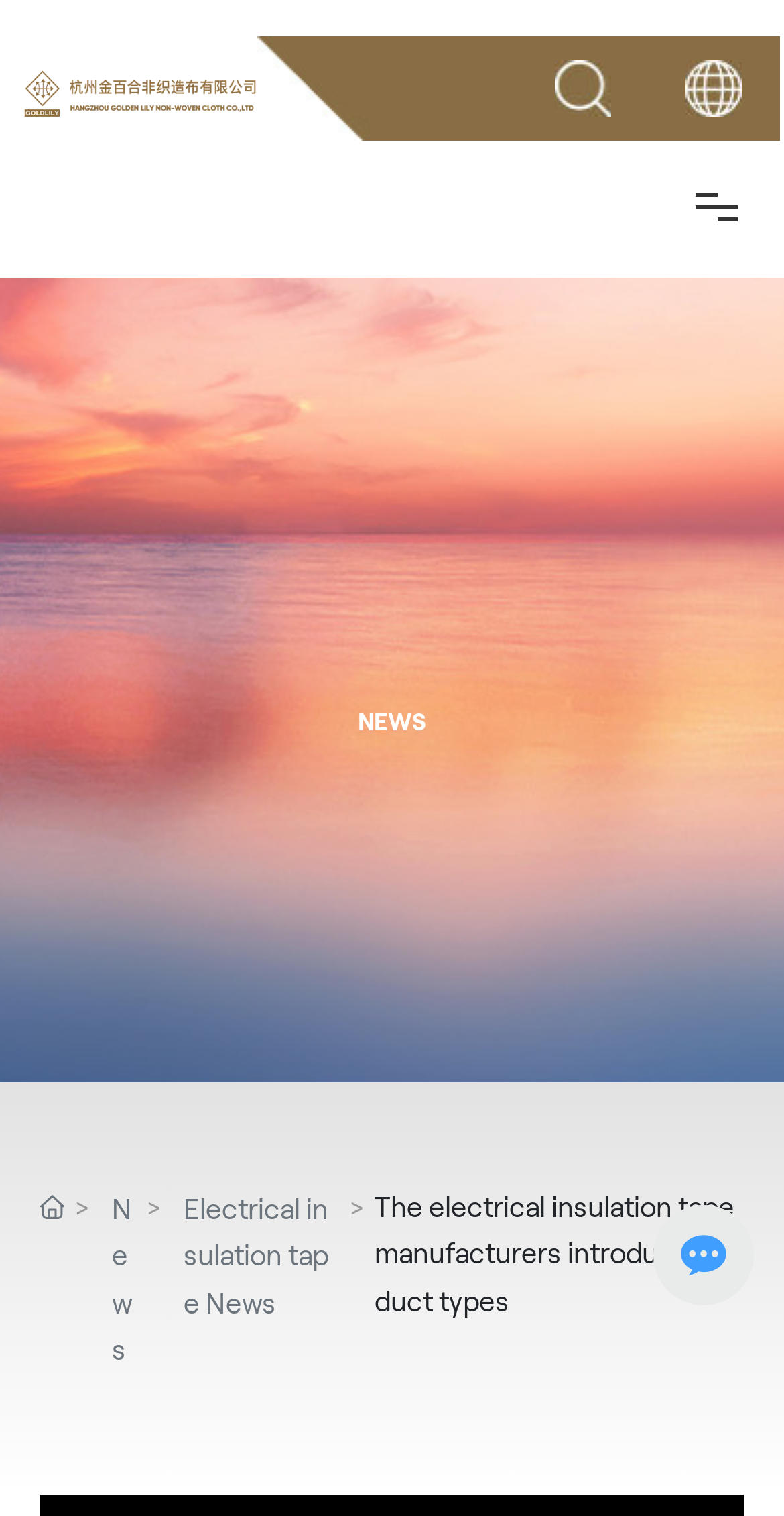Based on the description "Electrical insulation tape News", find the bounding box of the specified UI element.

[0.234, 0.782, 0.429, 0.874]